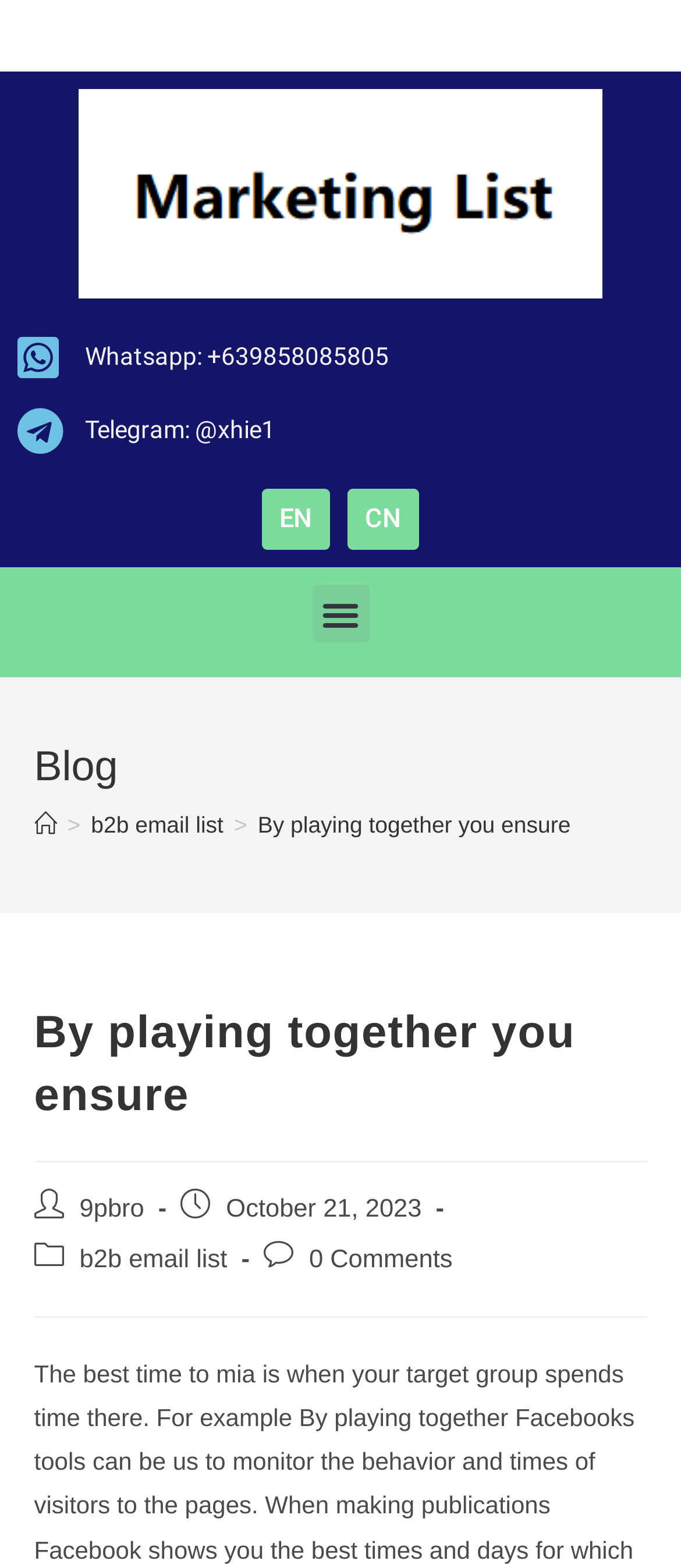Respond with a single word or phrase for the following question: 
What is the title of the article?

By playing together you ensure